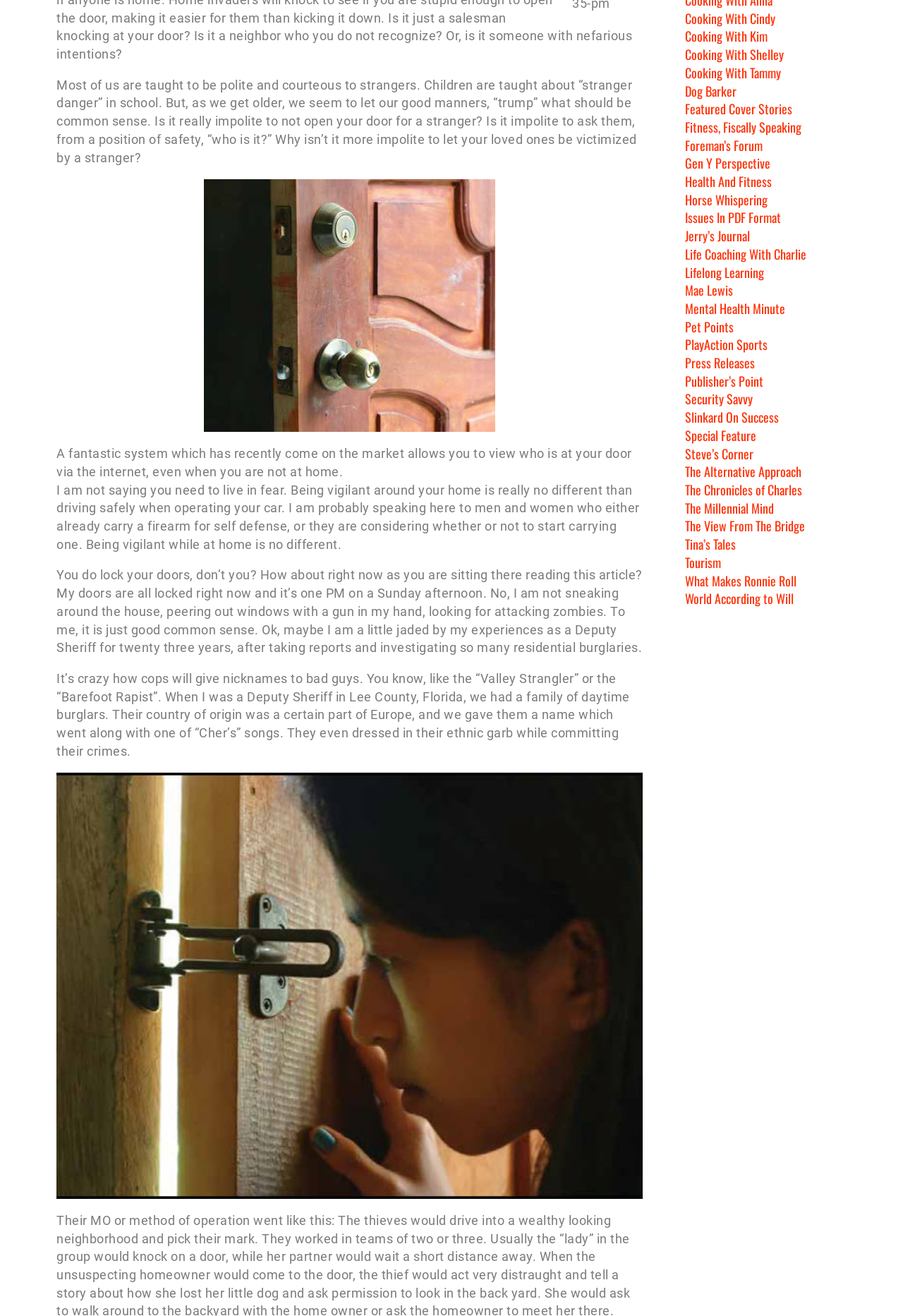Calculate the bounding box coordinates of the UI element given the description: "Publisher’s Point".

[0.759, 0.282, 0.845, 0.296]